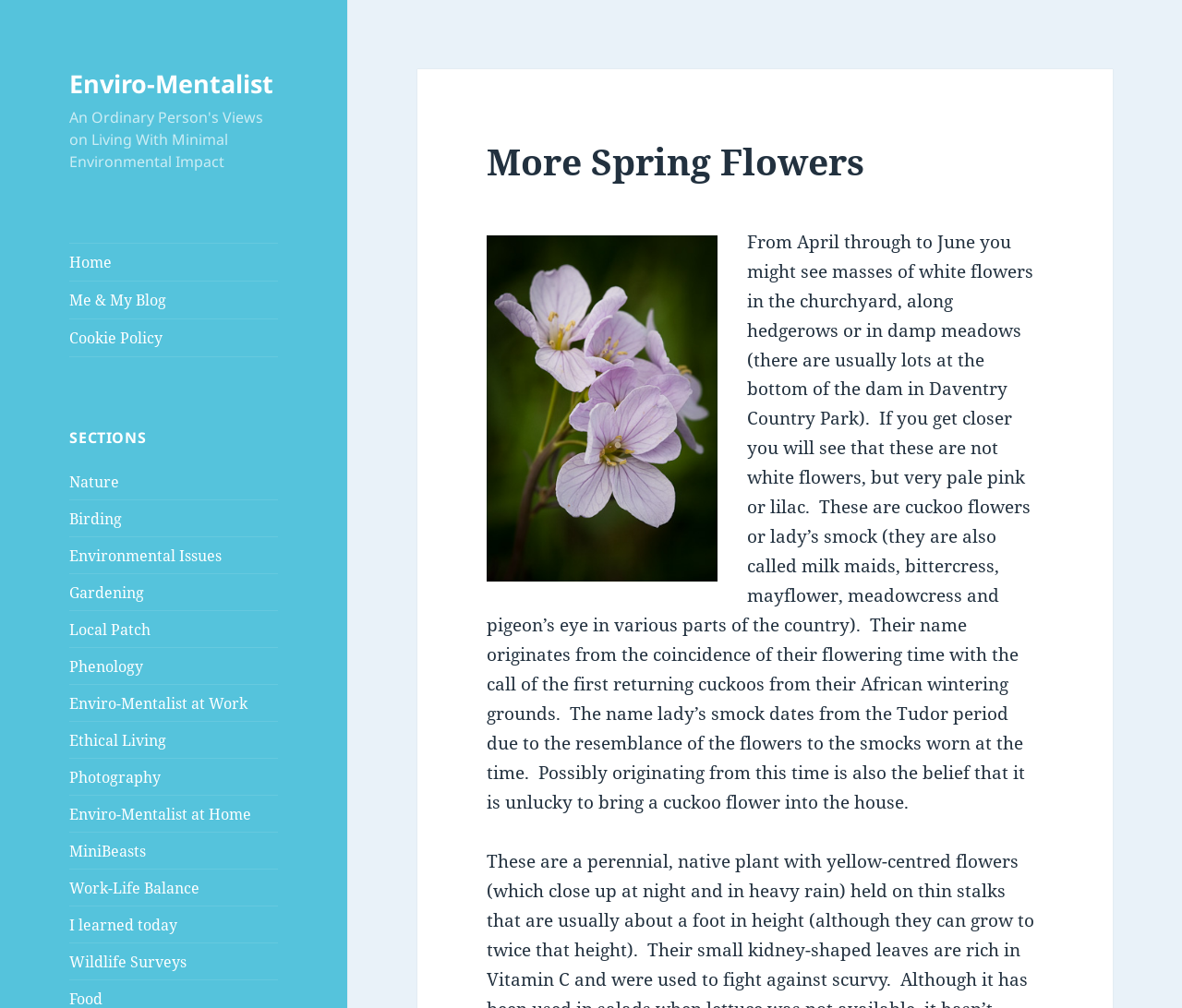Predict the bounding box coordinates of the UI element that matches this description: "Animated Abstracts". The coordinates should be in the format [left, top, right, bottom] with each value between 0 and 1.

None